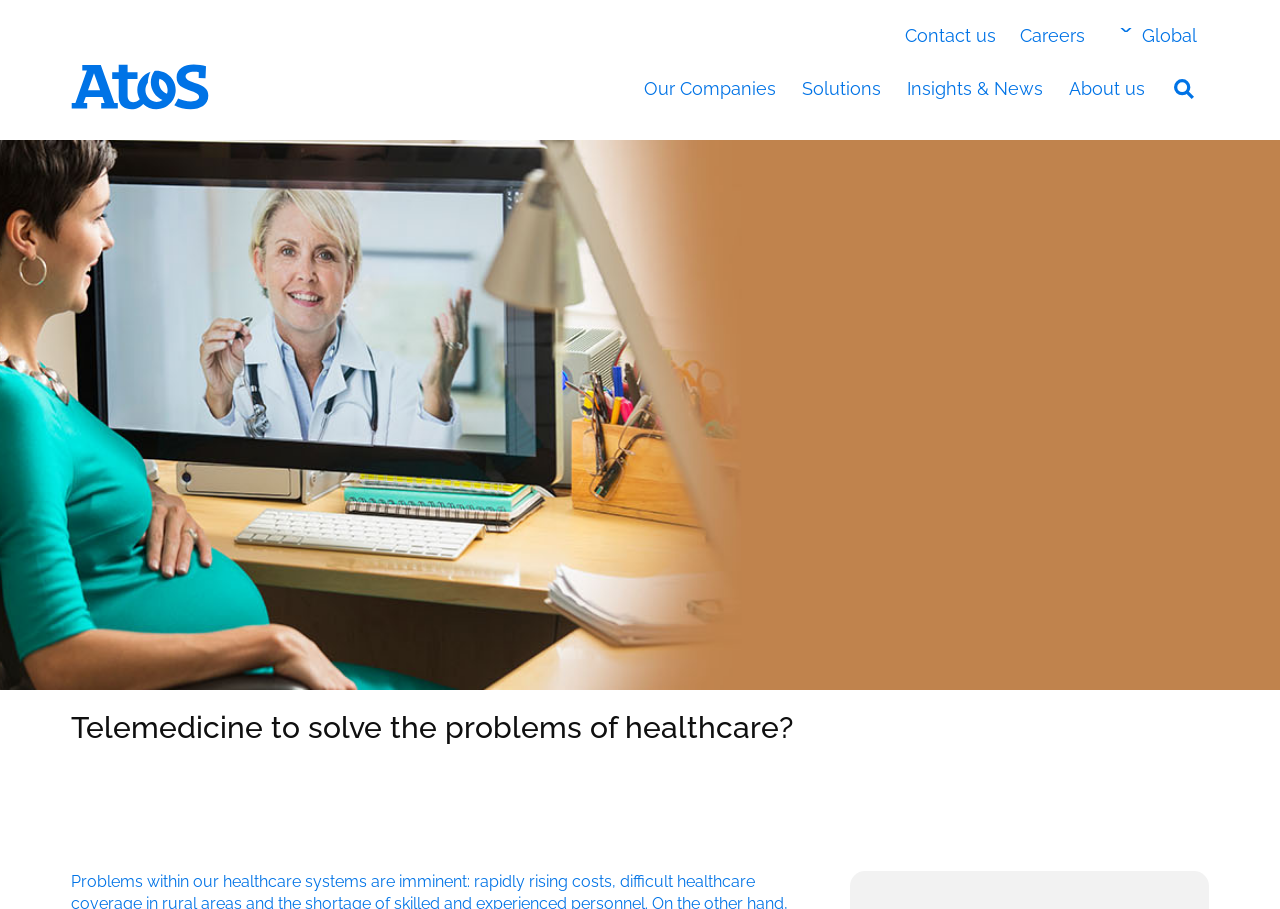What is the purpose of the 'Global Site' button?
Please give a detailed and elaborate answer to the question based on the image.

The 'Global Site' button has a popup menu, and its description is 'switch Country / Region', indicating that its purpose is to allow users to switch to a different country or region on the website.